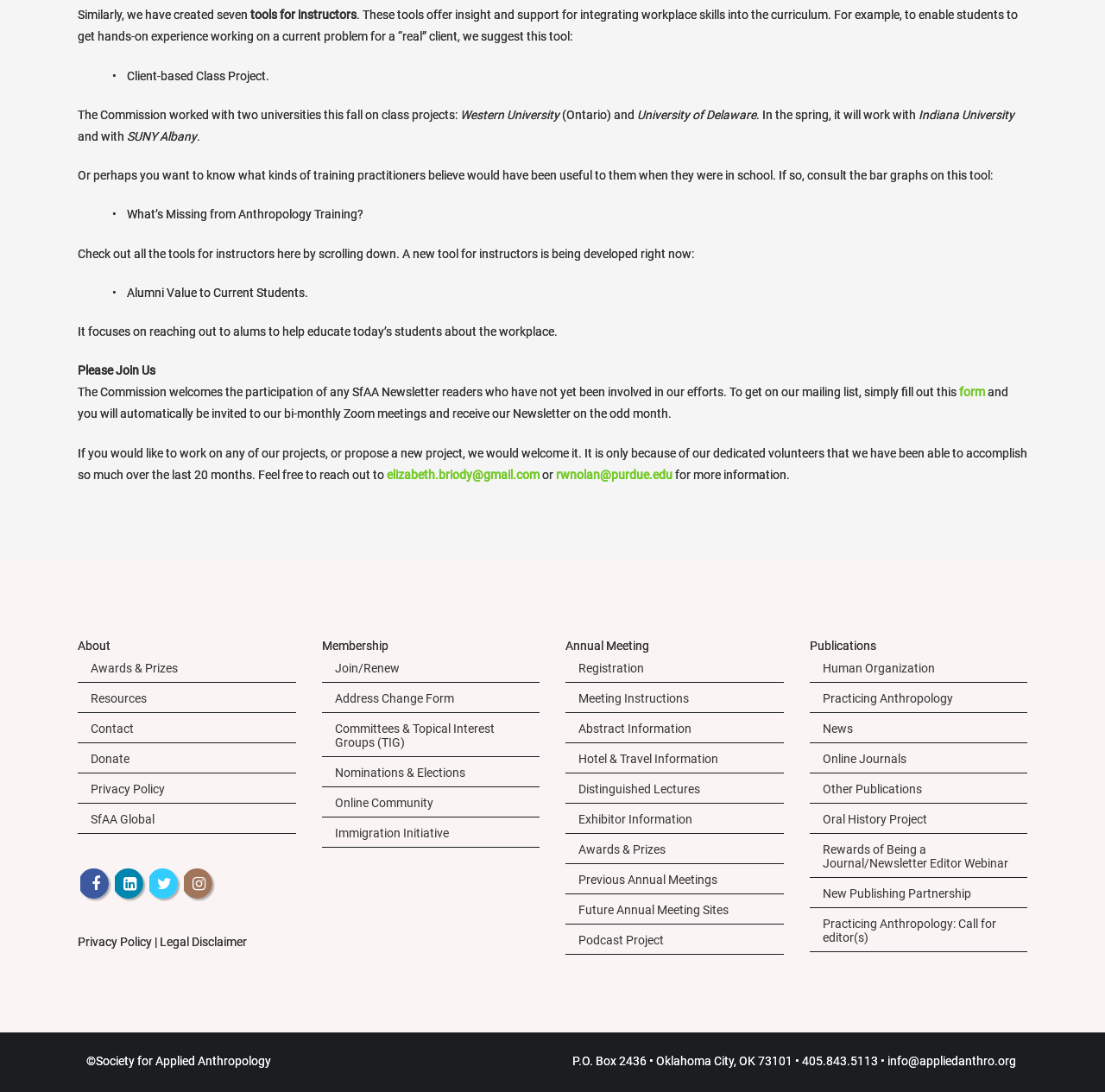Extract the bounding box of the UI element described as: "Hotel & Travel Information".

[0.512, 0.681, 0.709, 0.708]